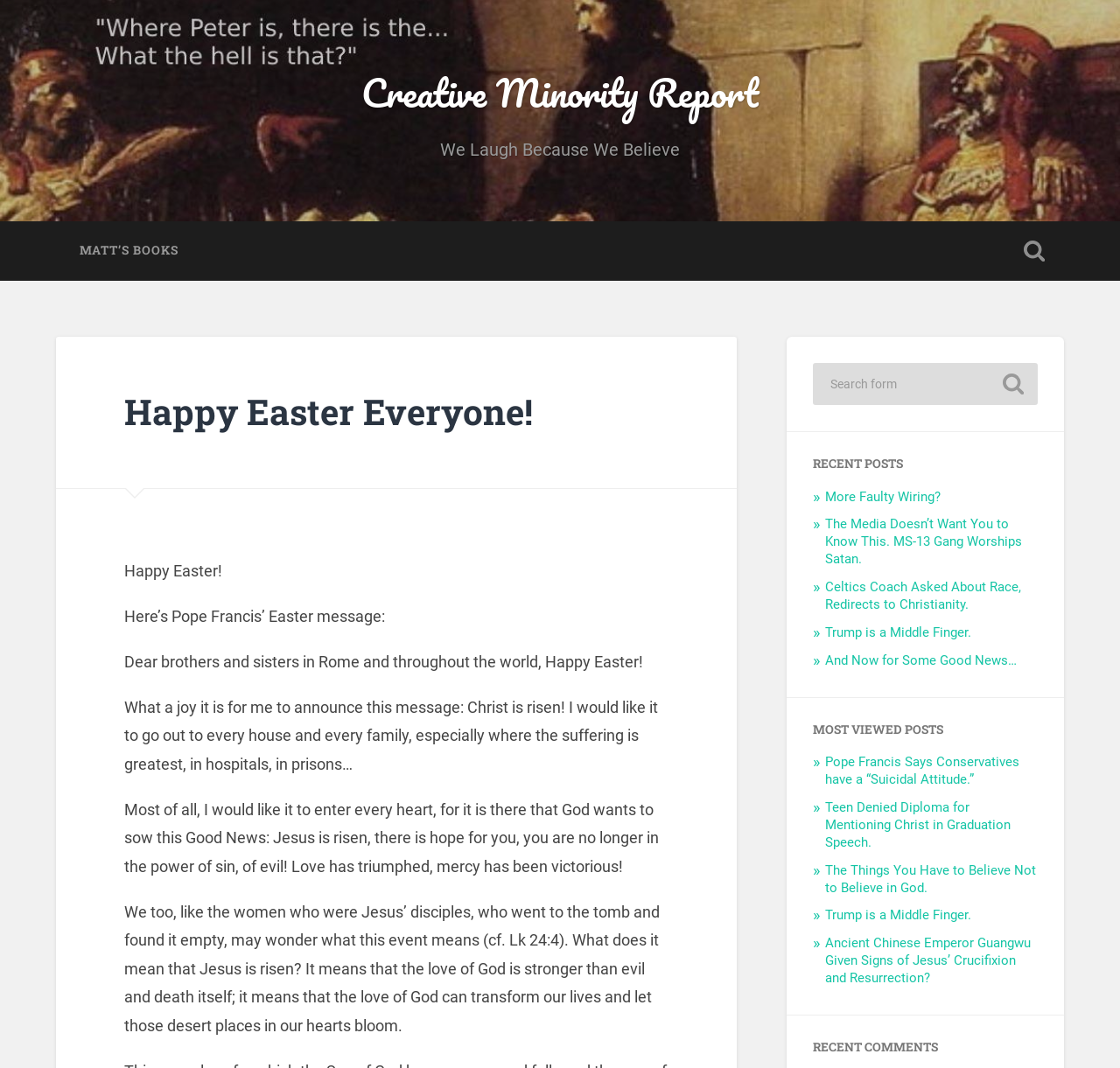What is the name of the website?
Please give a detailed and elaborate explanation in response to the question.

The name of the website can be found in the link at the top of the page, which says 'Creative Minority Report'.